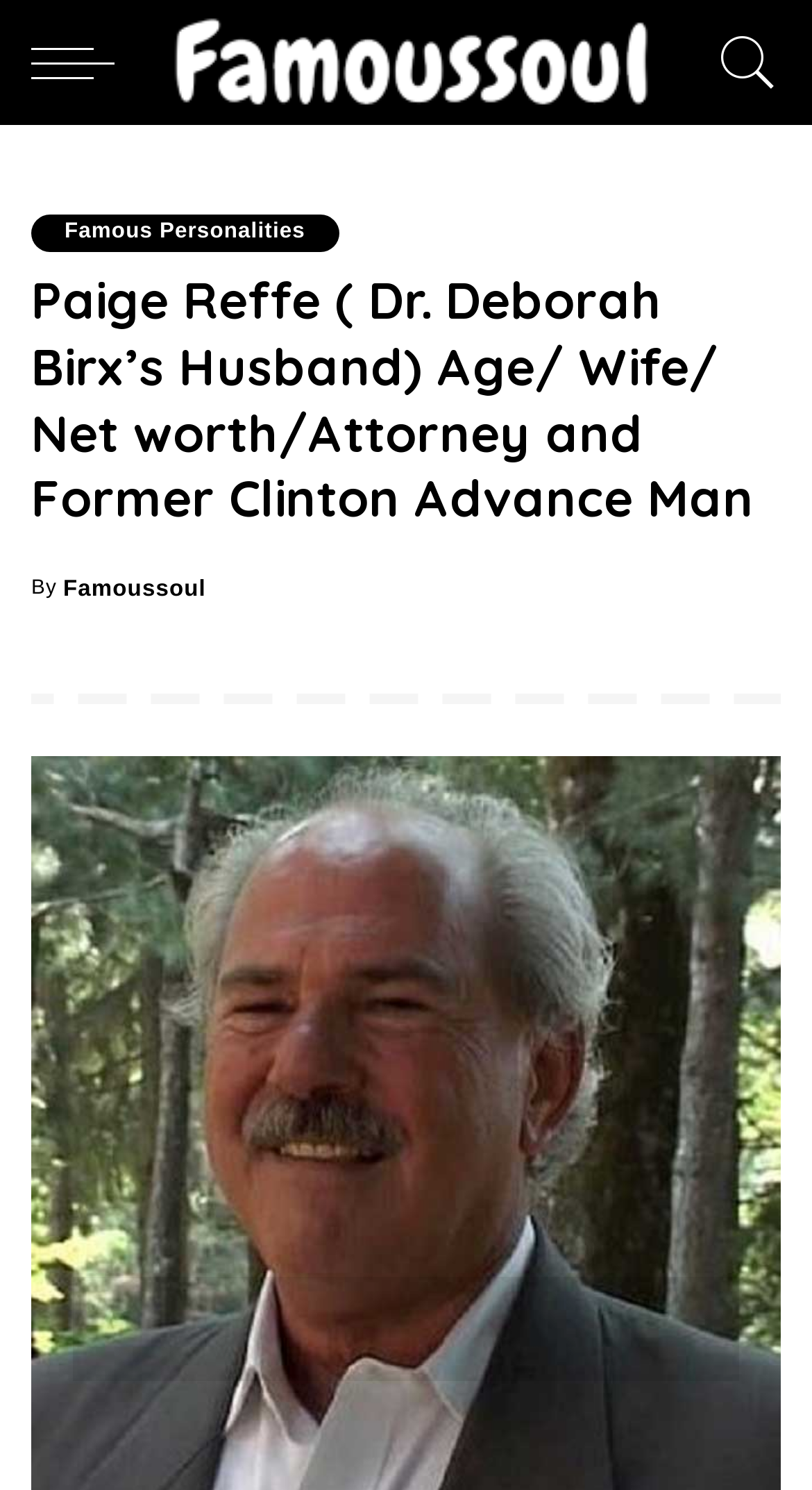What is Paige Reffe's occupation?
Please answer the question as detailed as possible.

Based on the webpage content, Paige Reffe is described as an American lawyer, which indicates that his occupation is a lawyer.